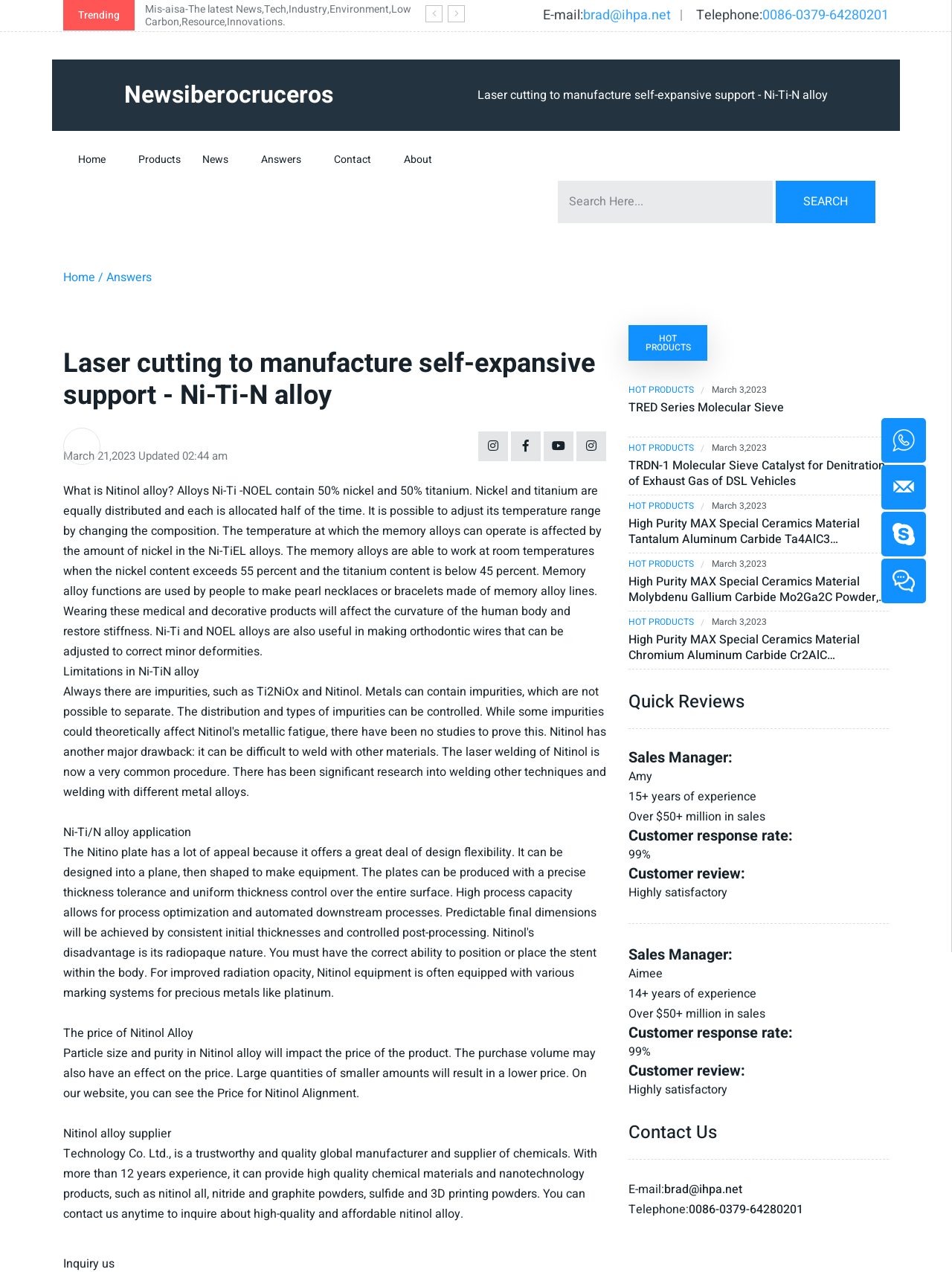Analyze the image and answer the question with as much detail as possible: 
What is the function of Ni-Ti alloy?

Based on the webpage, Ni-Ti alloy is used for memory alloy functions, such as making pearl necklaces or bracelets that can affect the curvature of the human body and restore stiffness.